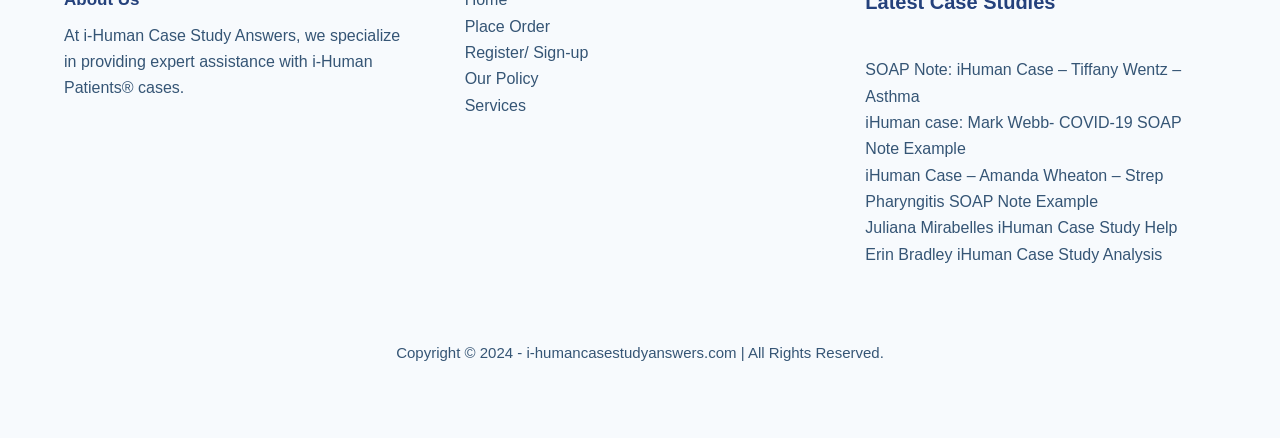Please find the bounding box coordinates for the clickable element needed to perform this instruction: "read iHuman case study help for Juliana Mirabelles".

[0.676, 0.501, 0.92, 0.54]